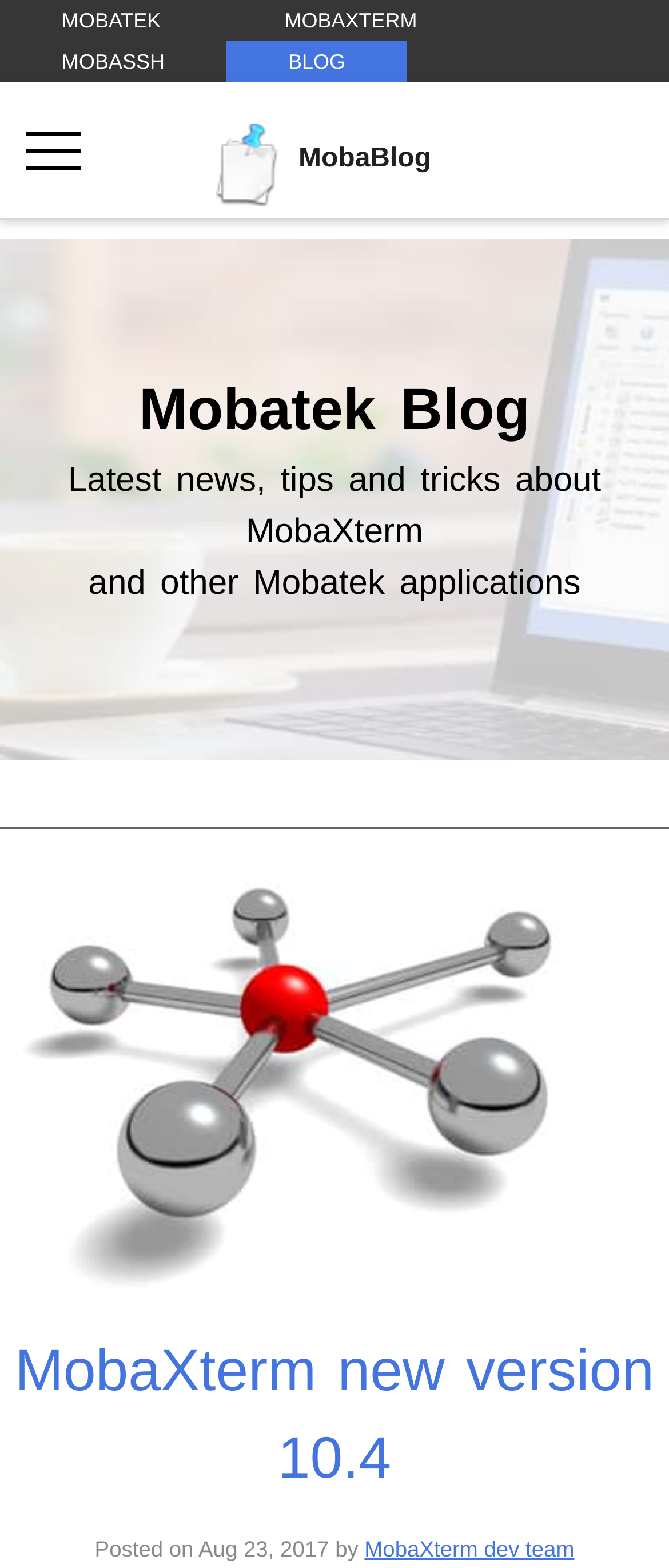What is the latest news about MobaXterm?
Refer to the screenshot and answer in one word or phrase.

New version 10.4